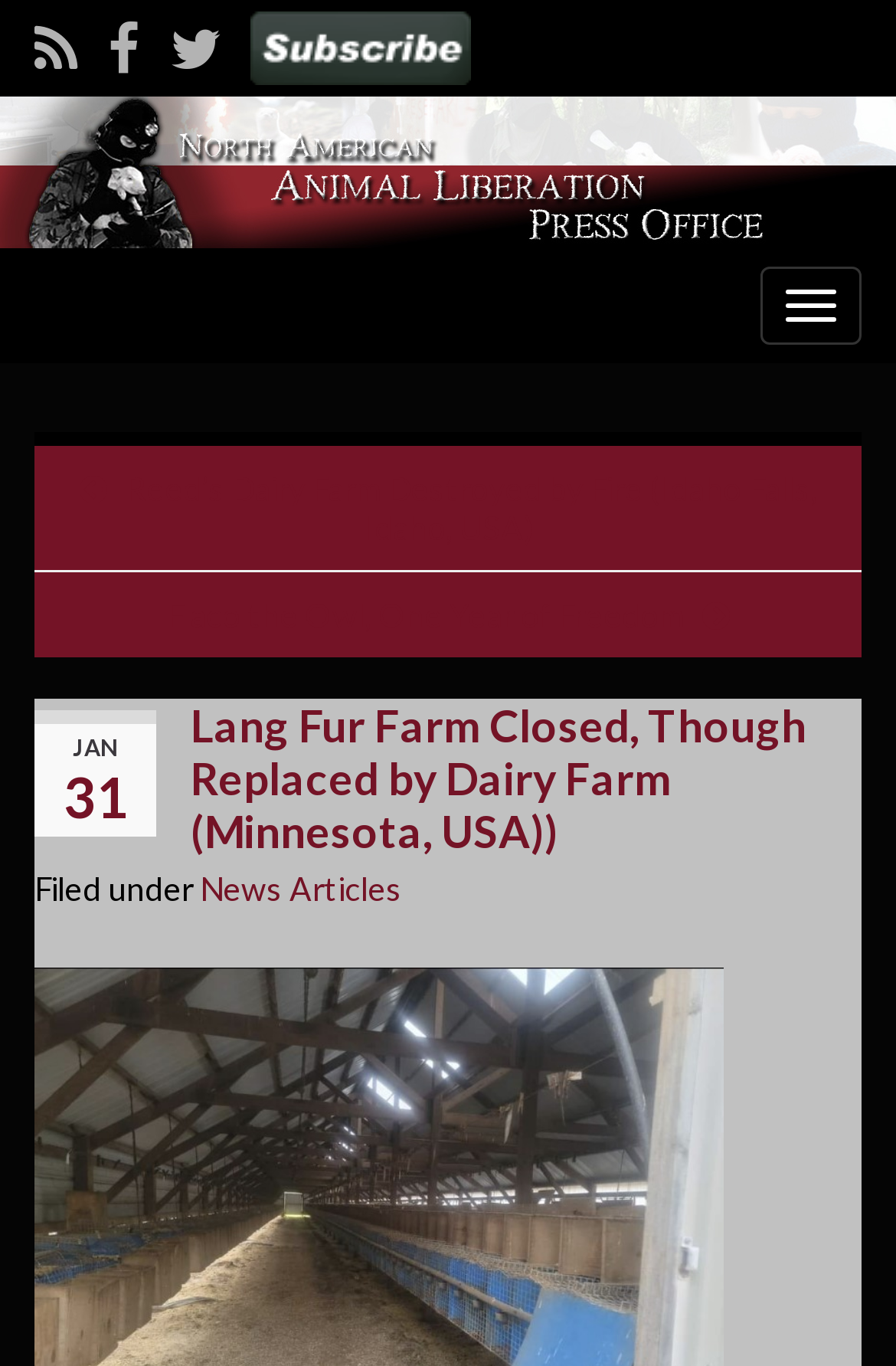Identify the bounding box for the element characterized by the following description: "title="Visit 's Custom page"".

[0.279, 0.005, 0.526, 0.054]